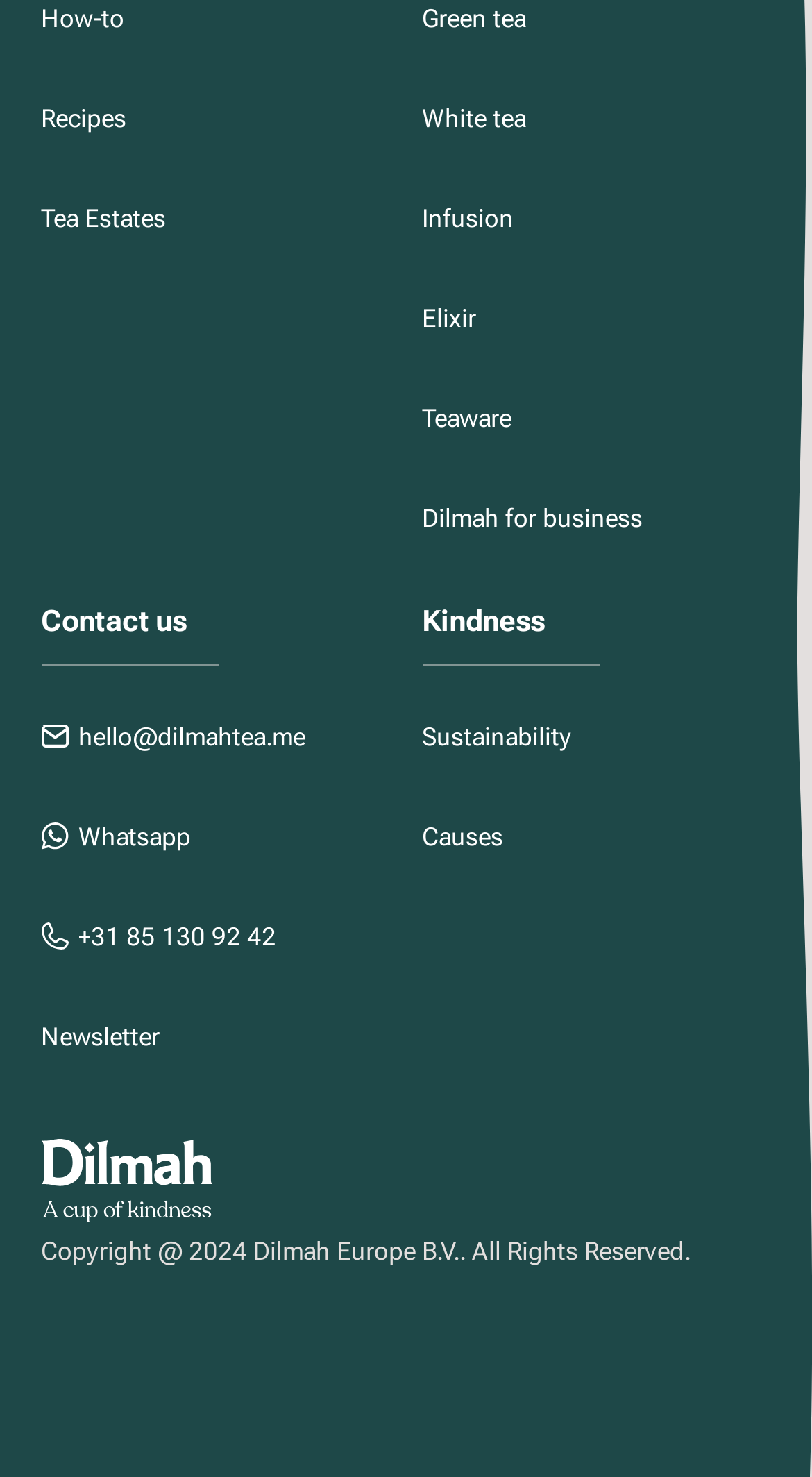Give the bounding box coordinates for this UI element: "White tea". The coordinates should be four float numbers between 0 and 1, arranged as [left, top, right, bottom].

[0.519, 0.231, 0.647, 0.256]